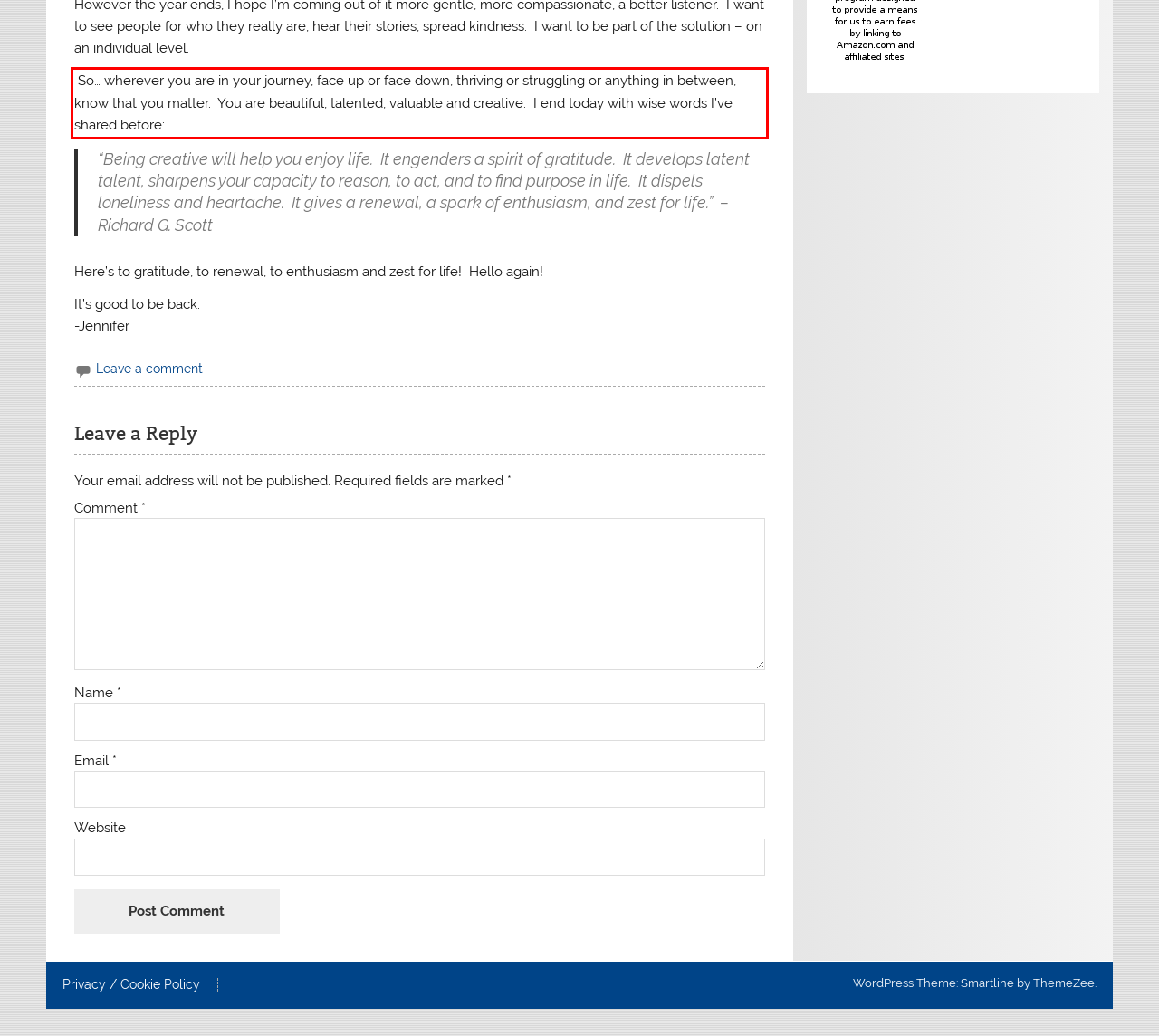Given a screenshot of a webpage containing a red bounding box, perform OCR on the text within this red bounding box and provide the text content.

So… wherever you are in your journey, face up or face down, thriving or struggling or anything in between, know that you matter. You are beautiful, talented, valuable and creative. I end today with wise words I’ve shared before: